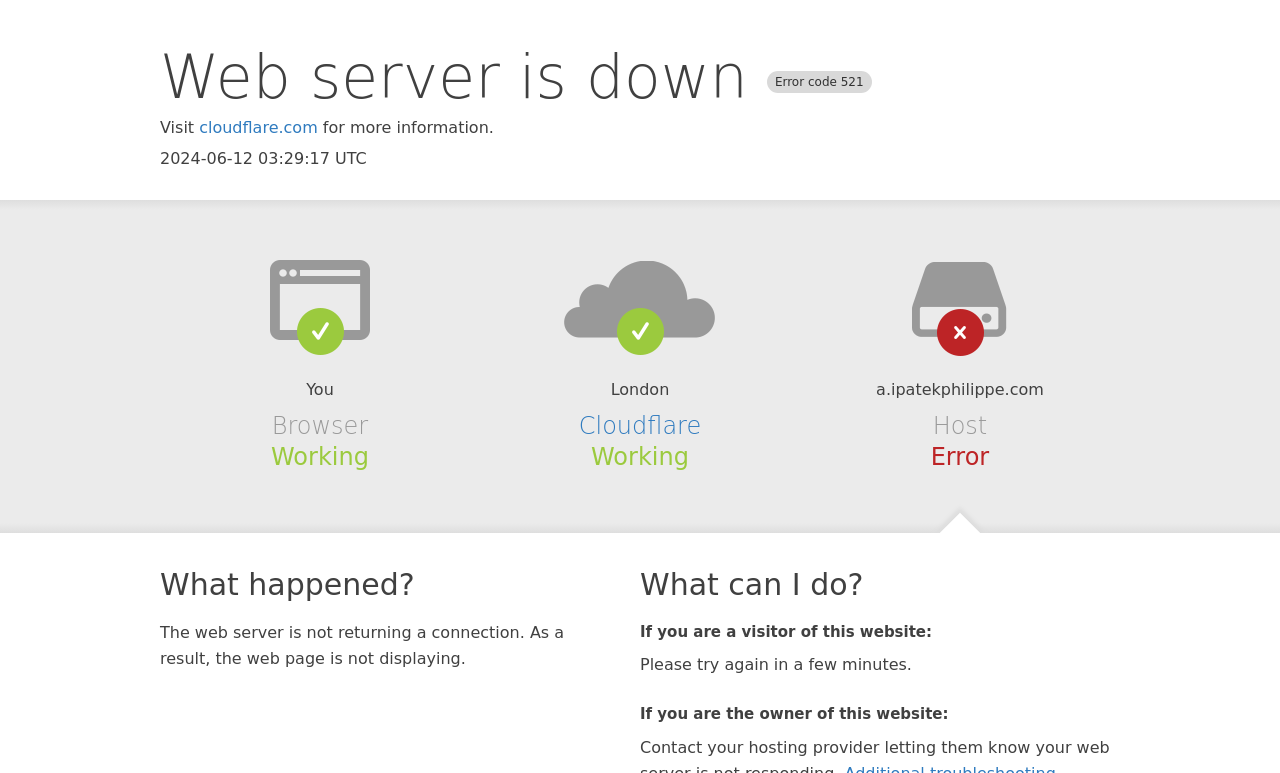What is the error code?
Look at the image and answer the question with a single word or phrase.

521